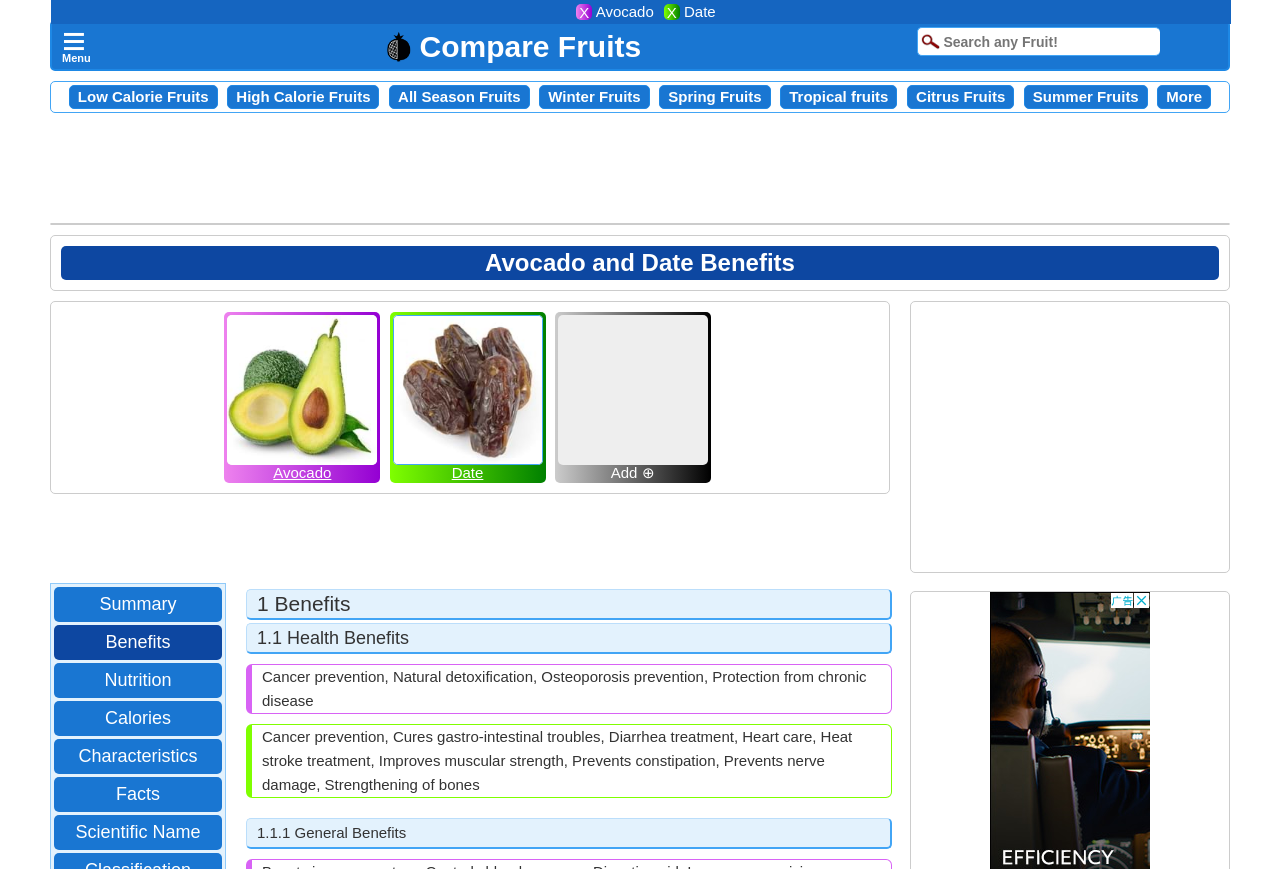Locate the heading on the webpage and return its text.

Avocado and Date Benefits